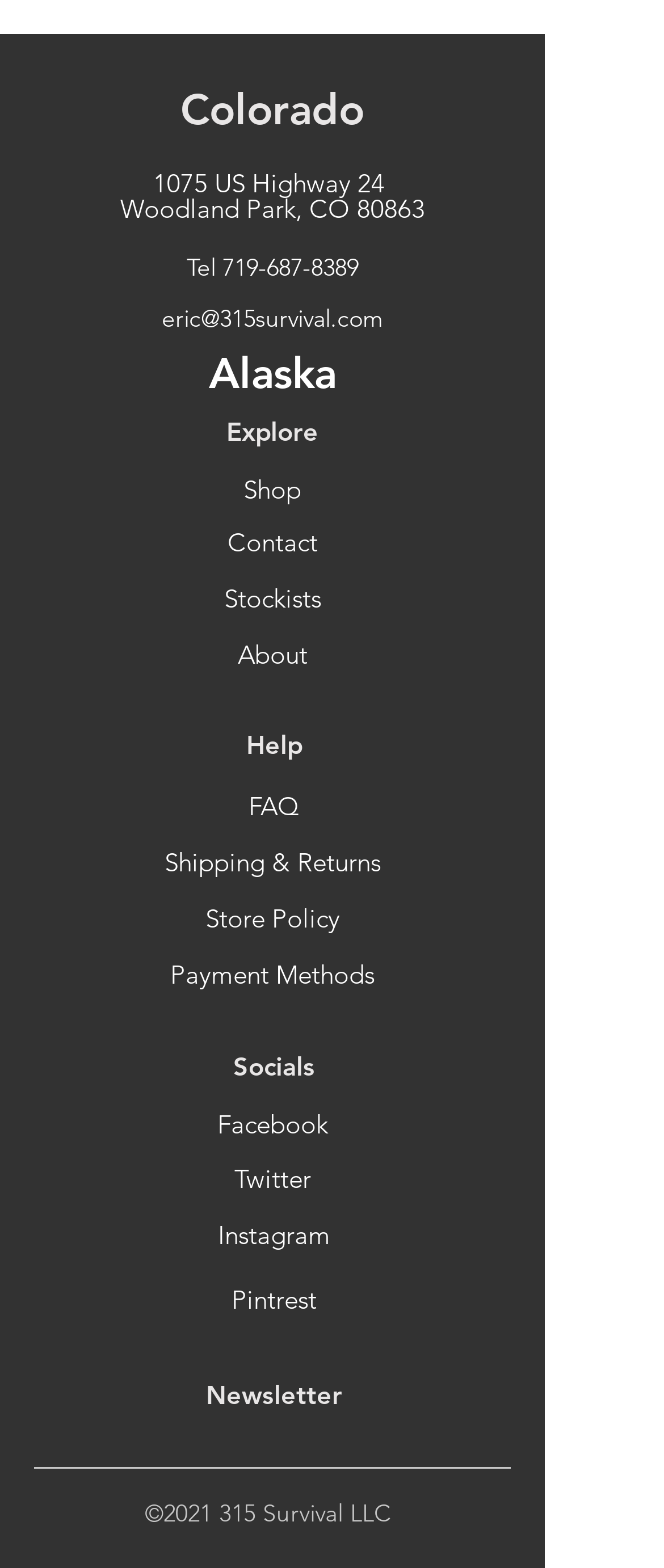Can you find the bounding box coordinates of the area I should click to execute the following instruction: "Contact Eric via email"?

[0.244, 0.193, 0.577, 0.212]